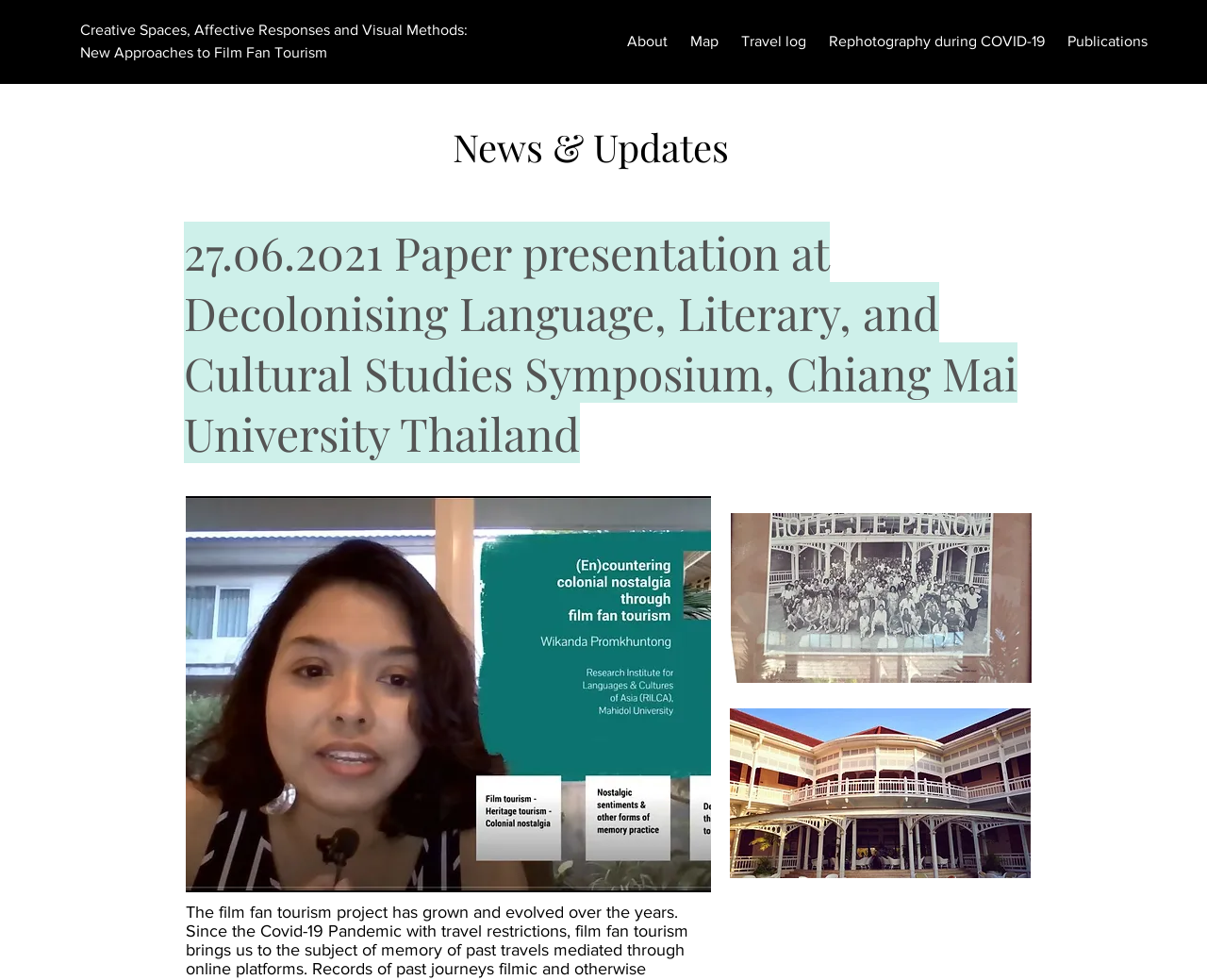How many images are on the webpage?
Examine the image and give a concise answer in one word or a short phrase.

3